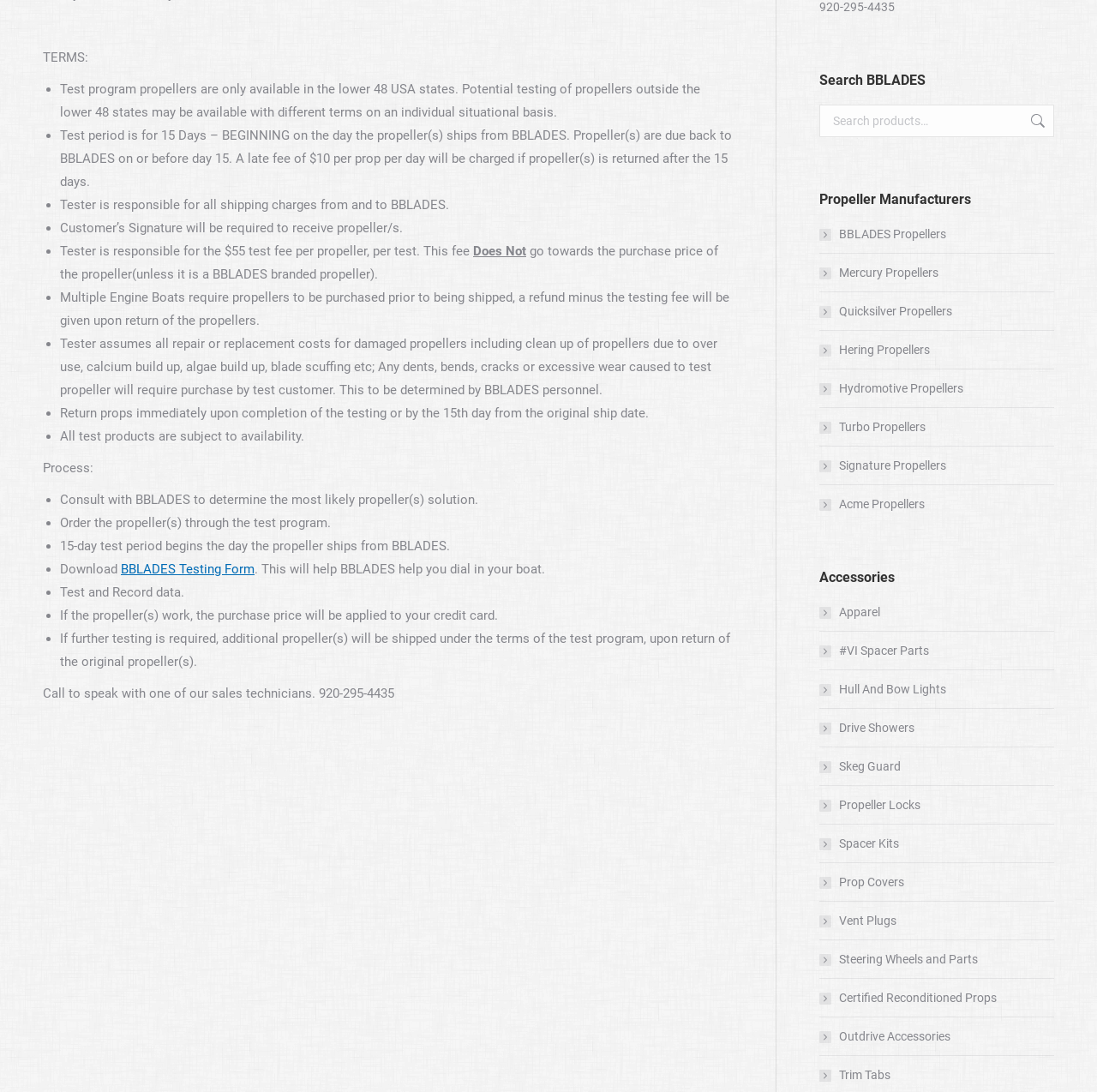From the element description Easy Homemade Christmas Ornaments, predict the bounding box coordinates of the UI element. The coordinates must be specified in the format (top-left x, top-left y, bottom-right x, bottom-right y) and should be within the 0 to 1 range.

None